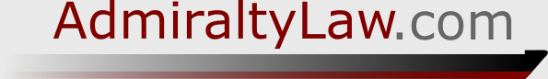What is symbolized by the black ship silhouette?
Analyze the screenshot and provide a detailed answer to the question.

A sleek black ship silhouette runs along the bottom of the logo, symbolizing the maritime aspect of the law, suggesting a connection to shipping and navigation.